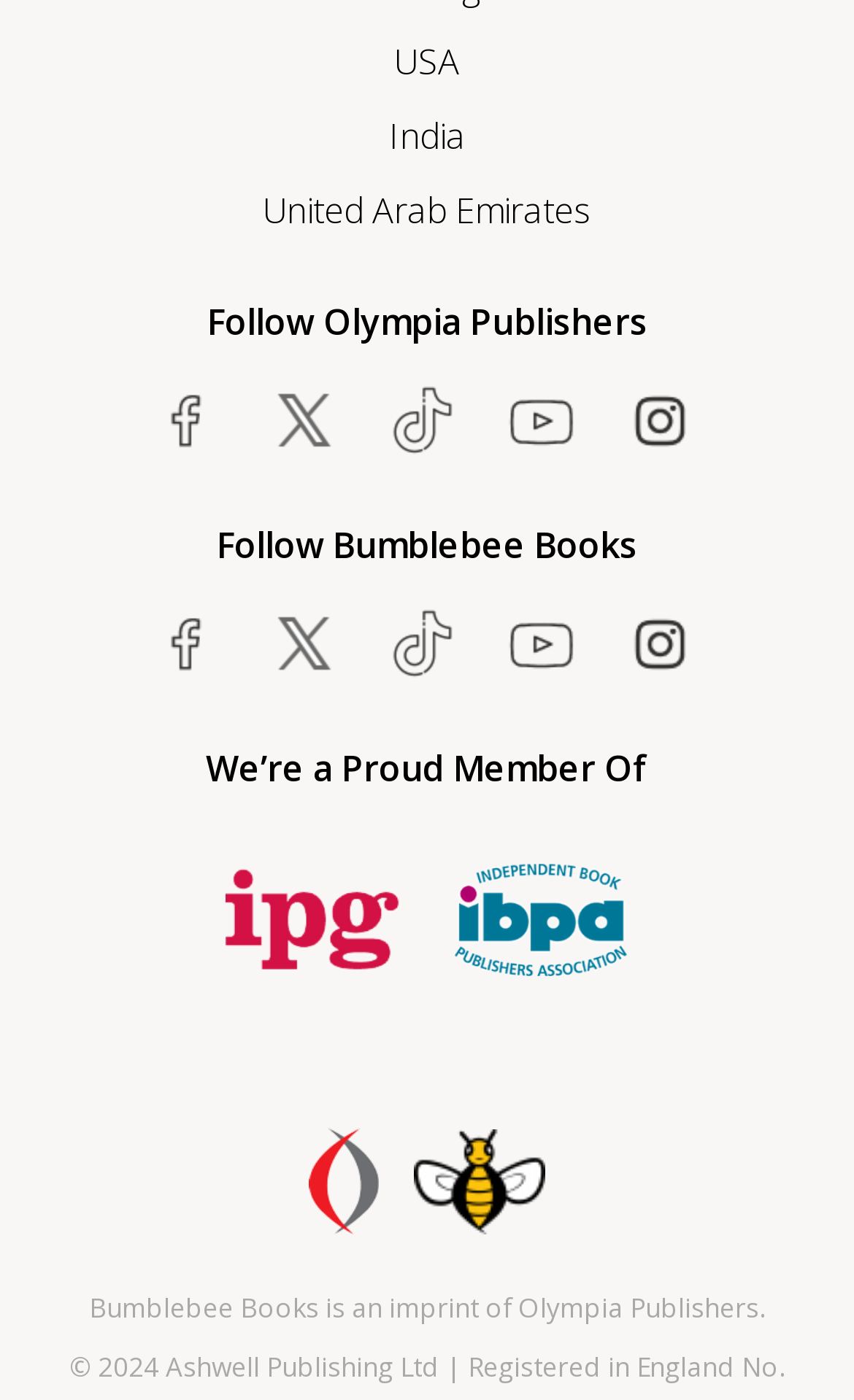How many images are there in the 'We’re a Proud Member Of' section?
Refer to the image and provide a detailed answer to the question.

I found two image elements within the 'We’re a Proud Member Of' section, which suggests that there are two images in this section.